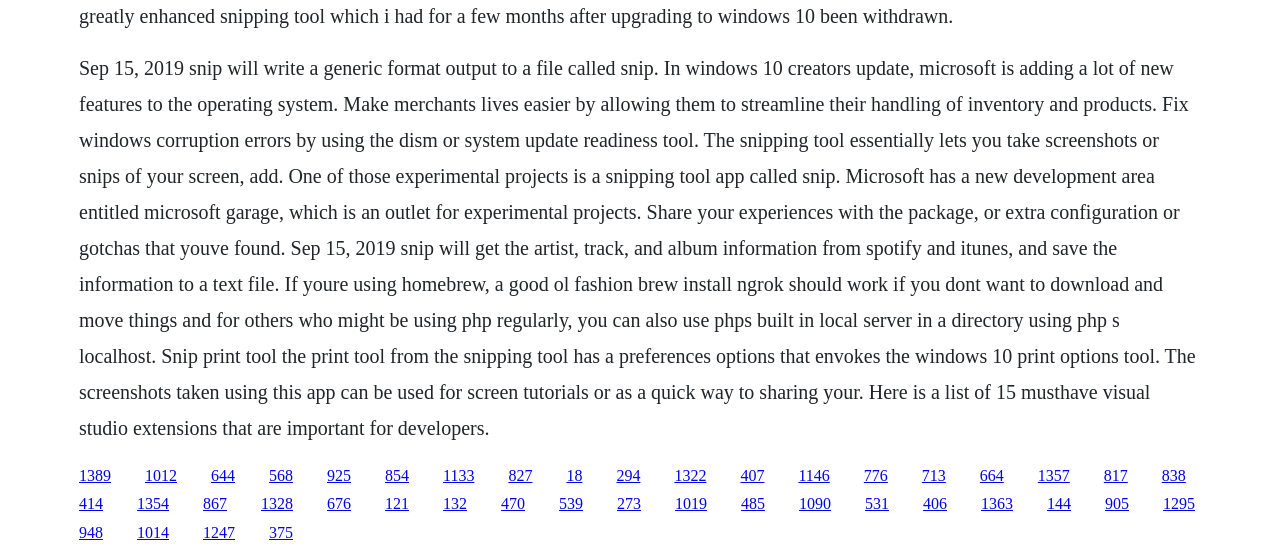Reply to the question with a single word or phrase:
What is the name of the development area mentioned in the webpage?

Microsoft Garage